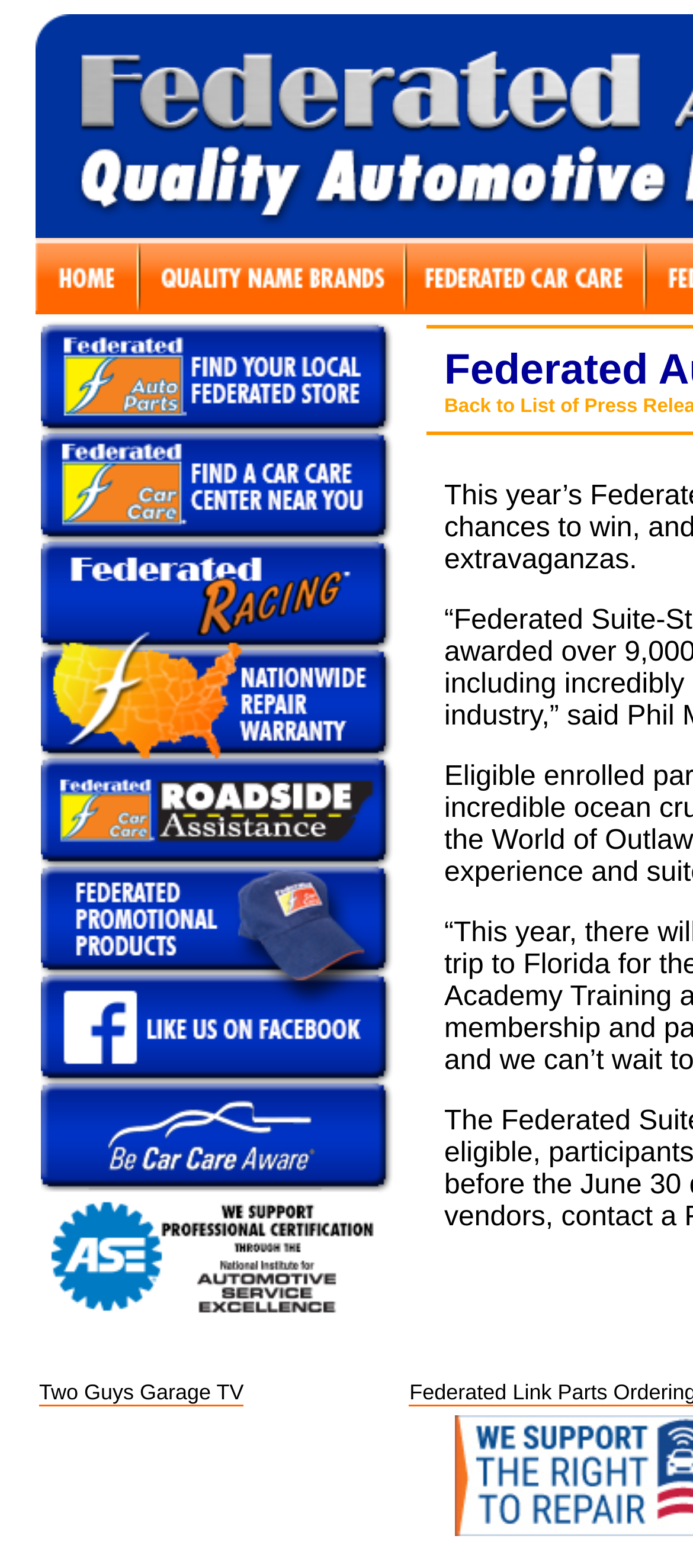Provide the bounding box coordinates for the specified HTML element described in this description: "+372-6888-905". The coordinates should be four float numbers ranging from 0 to 1, in the format [left, top, right, bottom].

None